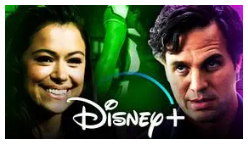Give an in-depth summary of the scene depicted in the image.

The image showcases key characters from the Disney+ series "She-Hulk," prominently featuring Tatiana Maslany as Jennifer Walters, exhibiting a joyful expression, while Mark Ruffalo portrays Bruce Banner, displaying a more serious demeanor. The Disney+ logo is centered at the bottom, symbolizing the streaming platform where the series is available. This promotional graphic highlights the contrasting personalities of the characters and sets the tone for the show's blend of humor and drama. The colorful background enhances the lively theme, suggesting the dynamic storytelling and engaging performances anticipated in the series.